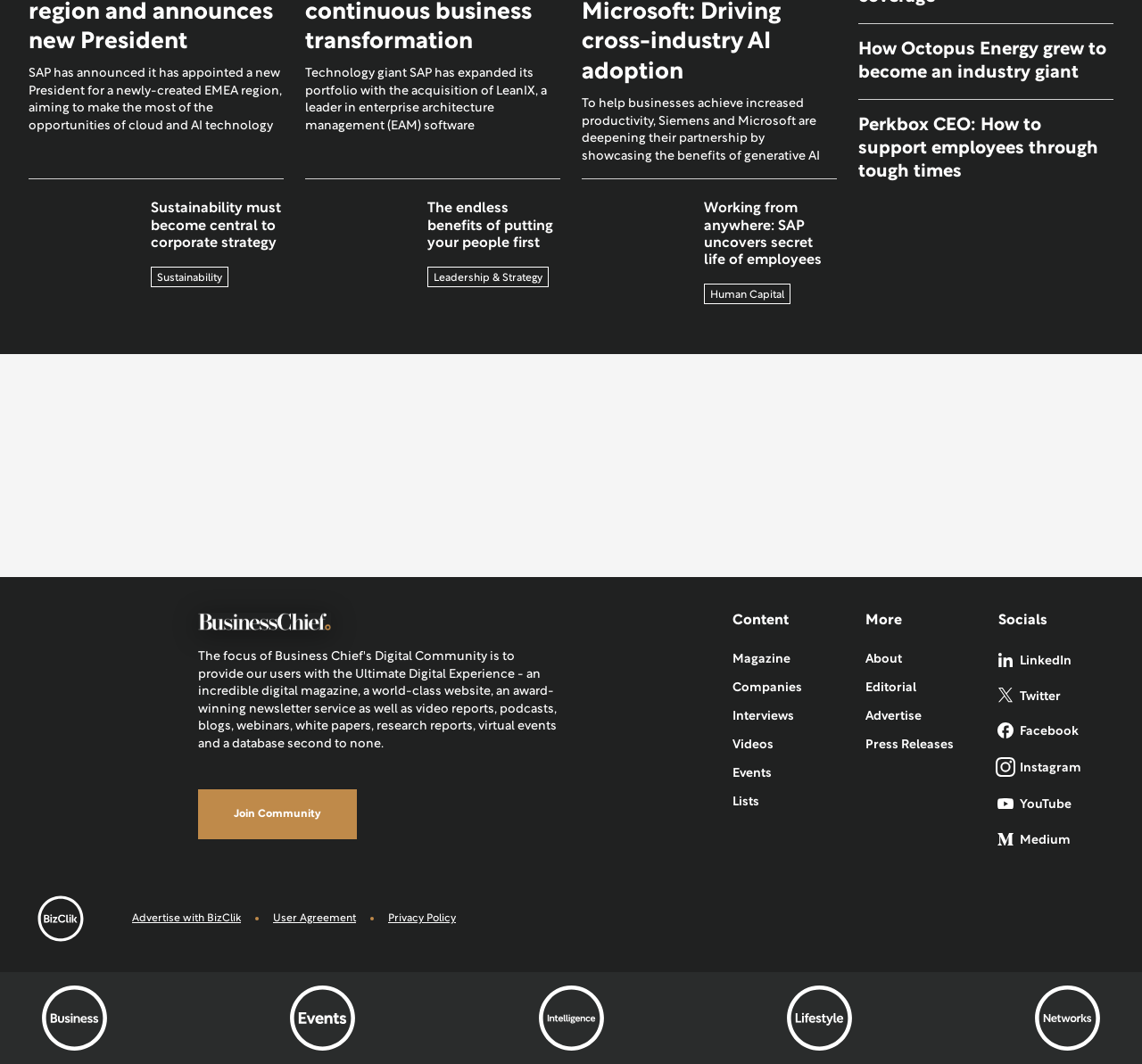Please specify the bounding box coordinates of the clickable section necessary to execute the following command: "Click on the 'Home' link".

None